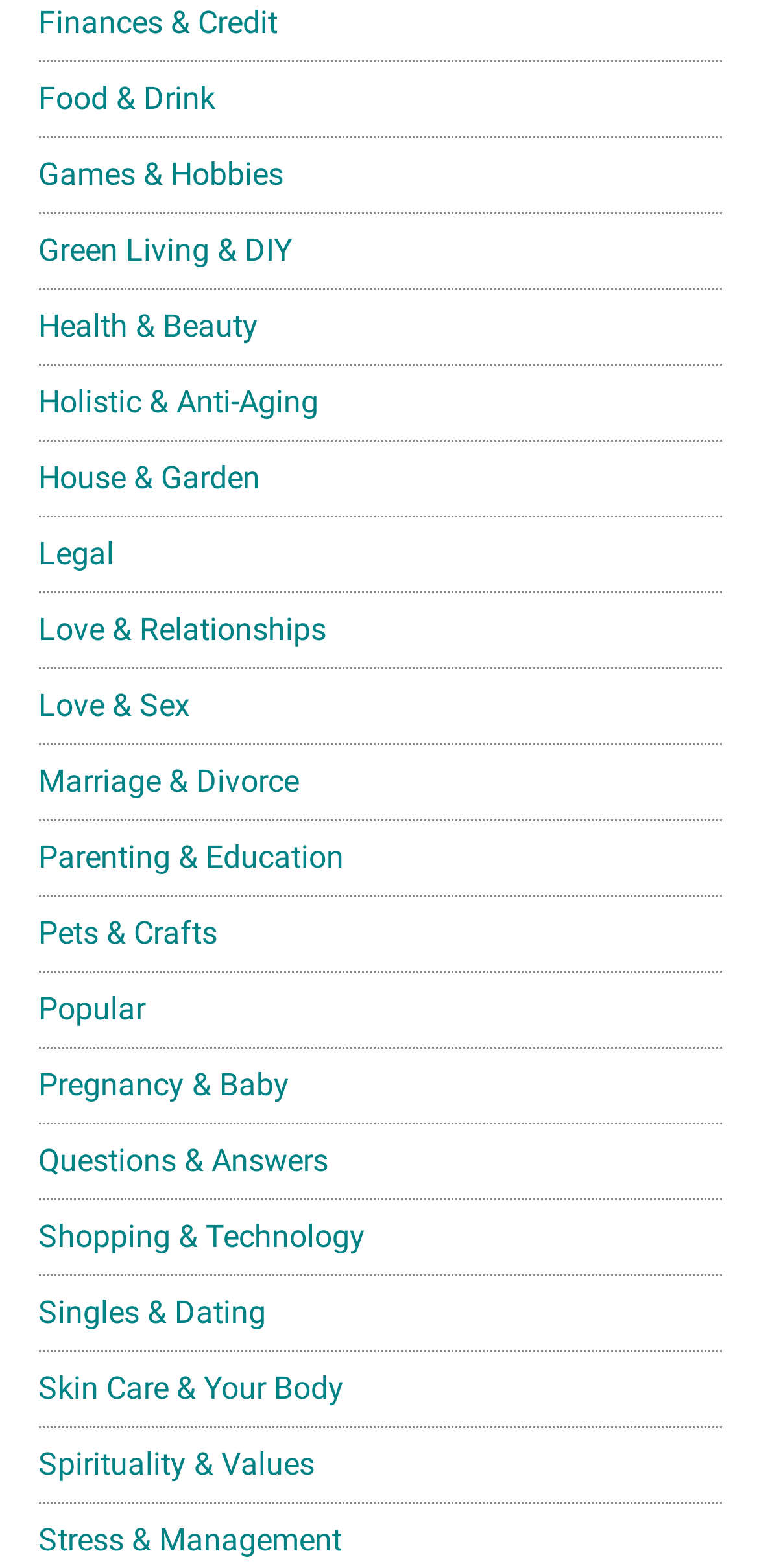What is the category below 'Health & Beauty'?
Please provide a comprehensive answer based on the contents of the image.

I compared the y1 and y2 coordinates of the link elements and found that the element 'Holistic & Anti-Aging' has a higher y1 value than 'Health & Beauty', indicating that it is located below 'Health & Beauty'.